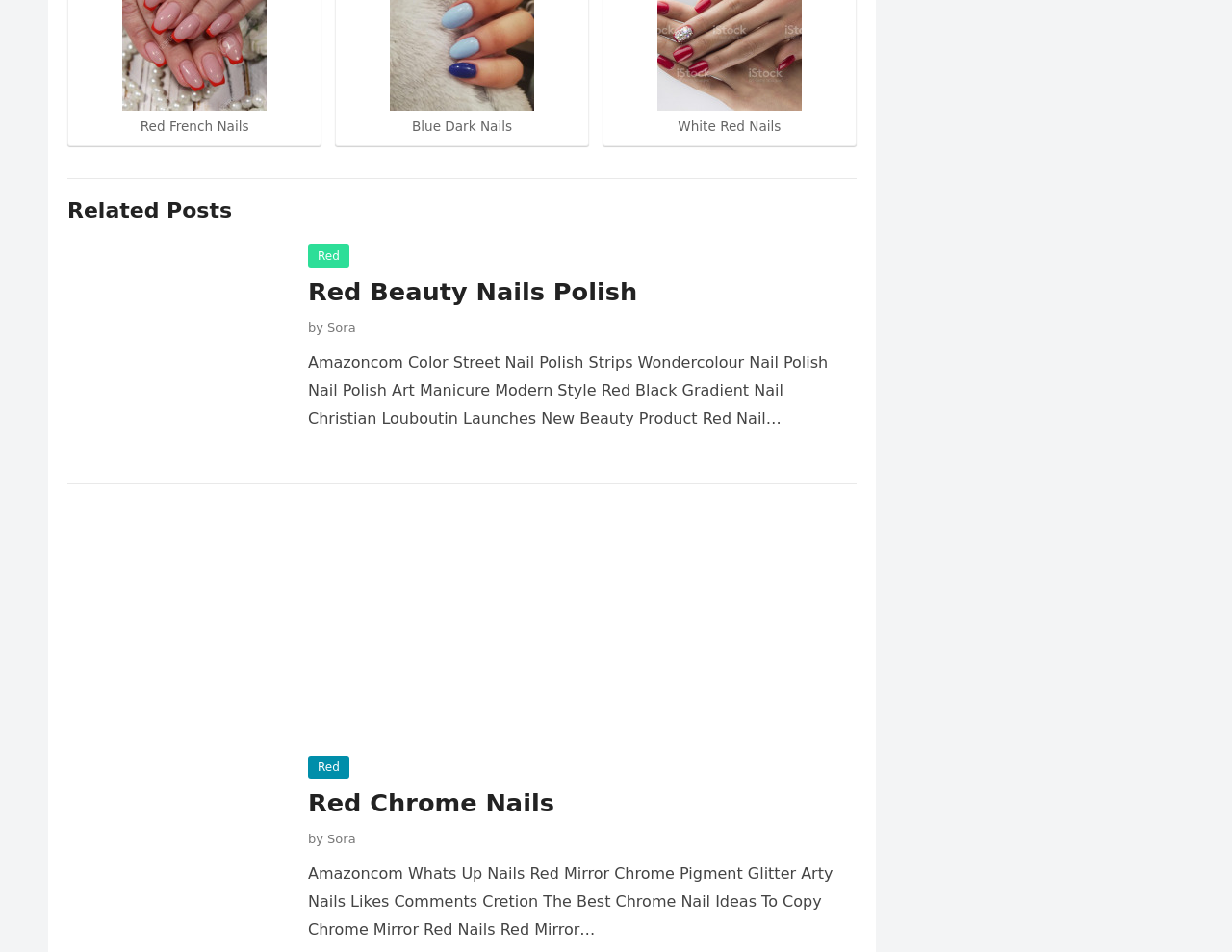What is the color mentioned in the second related post?
Please use the image to provide an in-depth answer to the question.

The second related post has a heading element with the text 'Red Beauty Nails Polish'. The color mentioned in this related post is 'Red'.